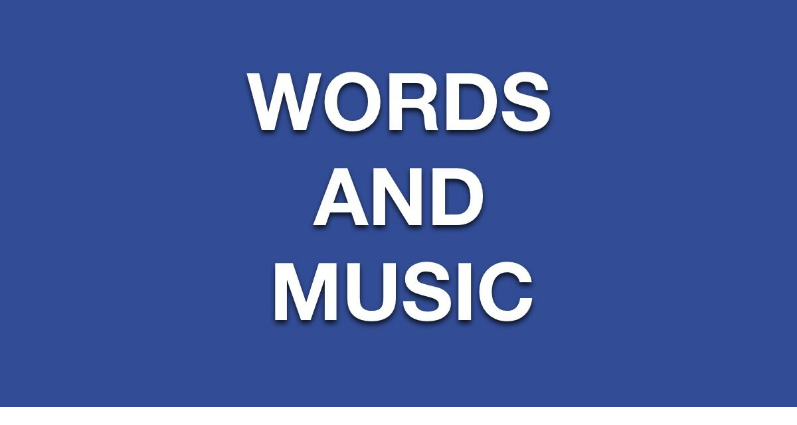What is the color of the phrase 'WORDS AND MUSIC'?
Provide a thorough and detailed answer to the question.

The phrase 'WORDS AND MUSIC' is displayed prominently in the image, and it is written in bold, white letters, which provides a striking contrast to the vibrant blue background and effectively draws the viewer's attention.